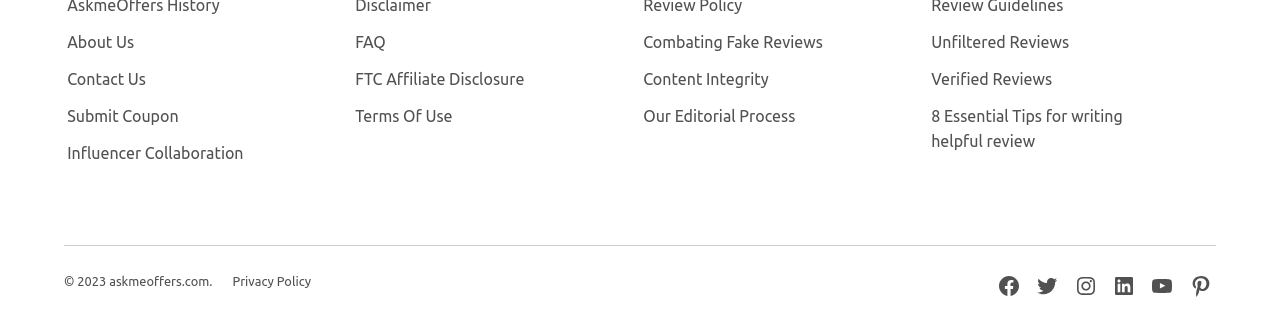Determine the bounding box coordinates of the clickable region to follow the instruction: "submit a coupon".

[0.052, 0.315, 0.14, 0.411]